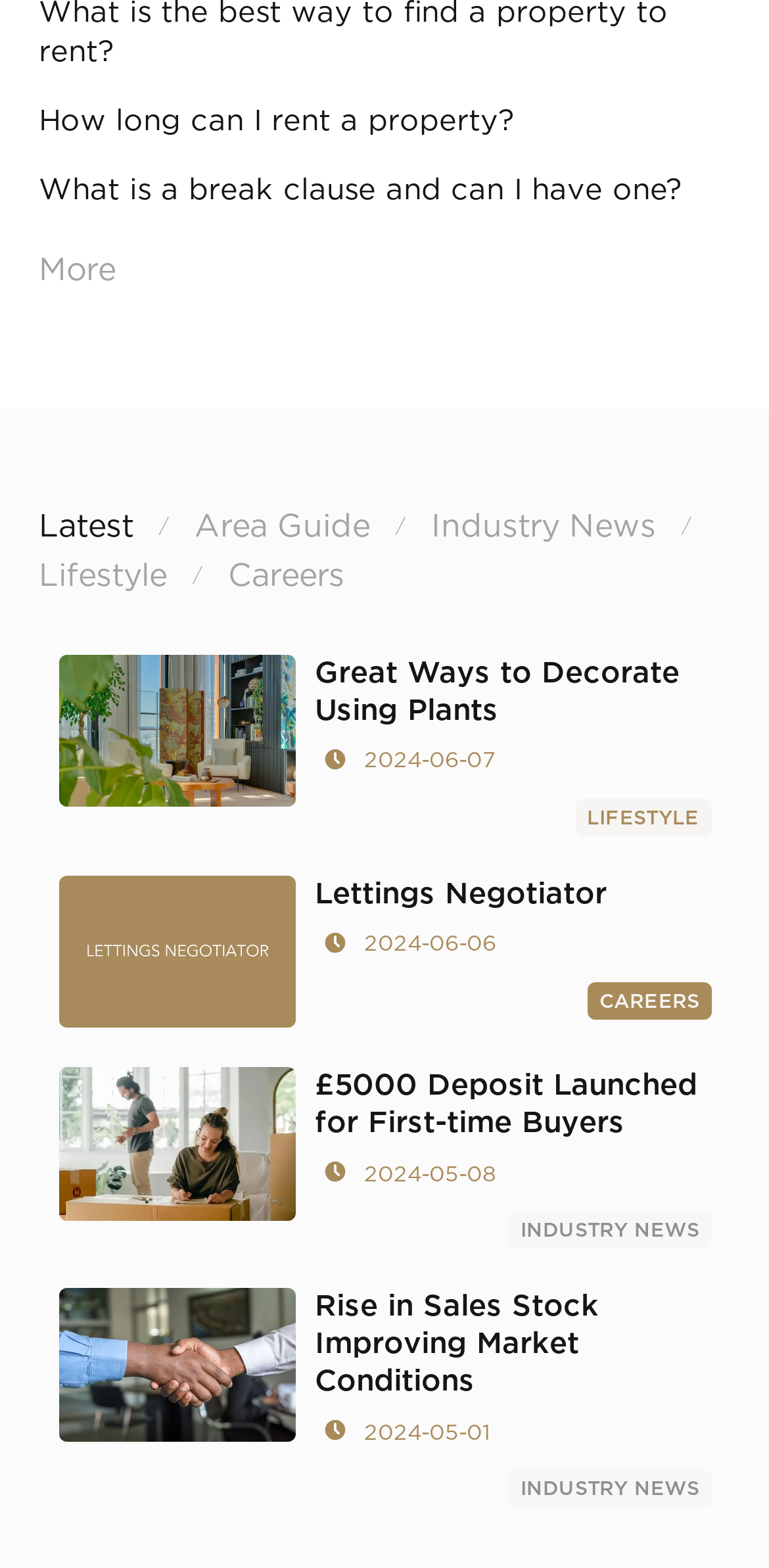Locate the bounding box coordinates of the element that should be clicked to execute the following instruction: "Click on 'HERE' to visit the Rightmove page".

[0.527, 0.182, 0.614, 0.197]